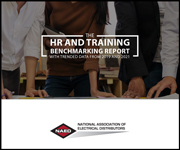What is the significance of the hands in the design?
Provide an in-depth and detailed answer to the question.

The caption describes the design as showcasing a collaborative atmosphere, with hands of diverse individuals positioned over paperwork, suggesting teamwork and shared knowledge in developing effective HR strategies. This implies that the hands in the design represent the importance of collaboration and shared knowledge in the electrical distribution sector.